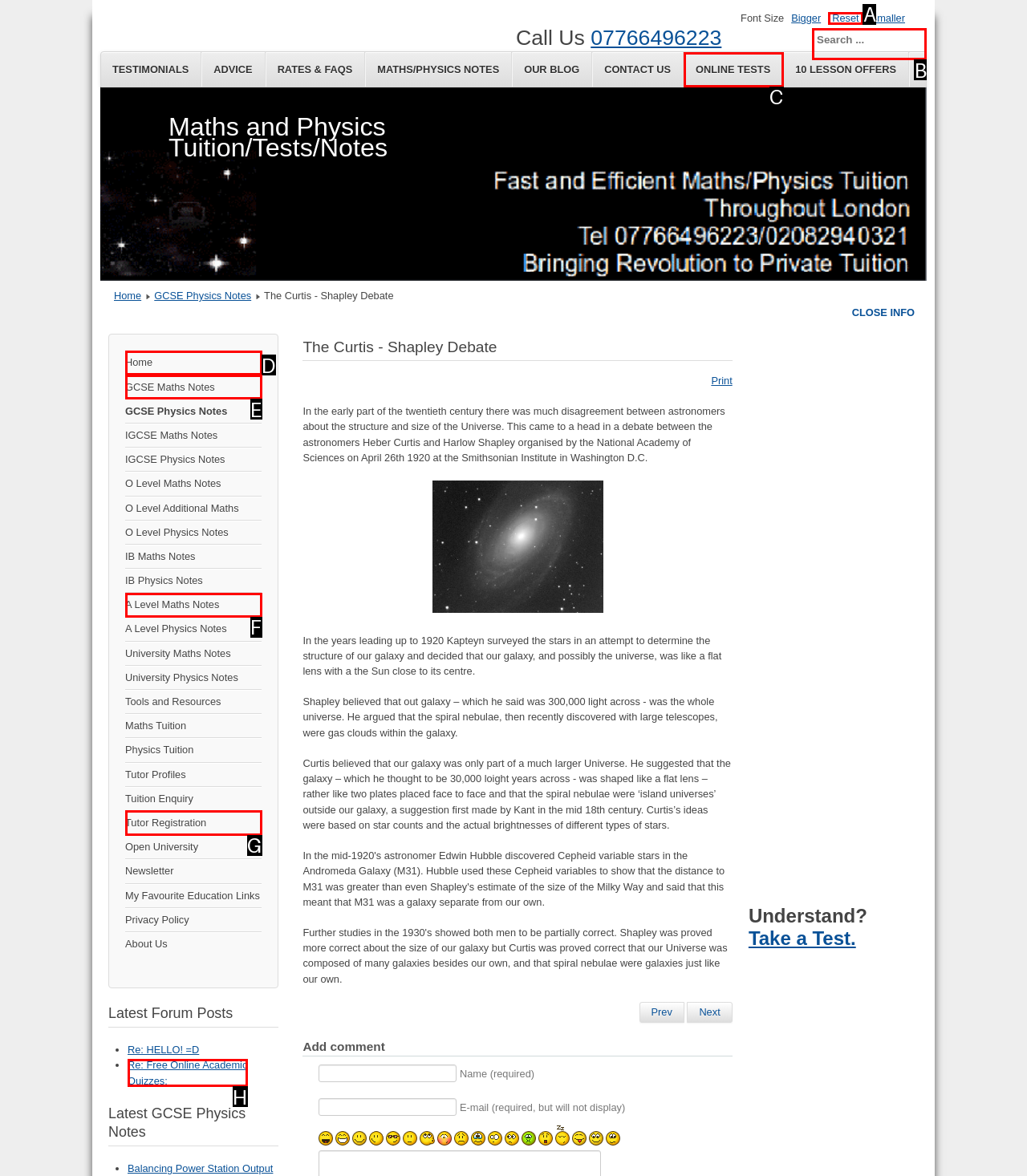Identify the letter of the UI element you need to select to accomplish the task: View the 'Our Products' page.
Respond with the option's letter from the given choices directly.

None